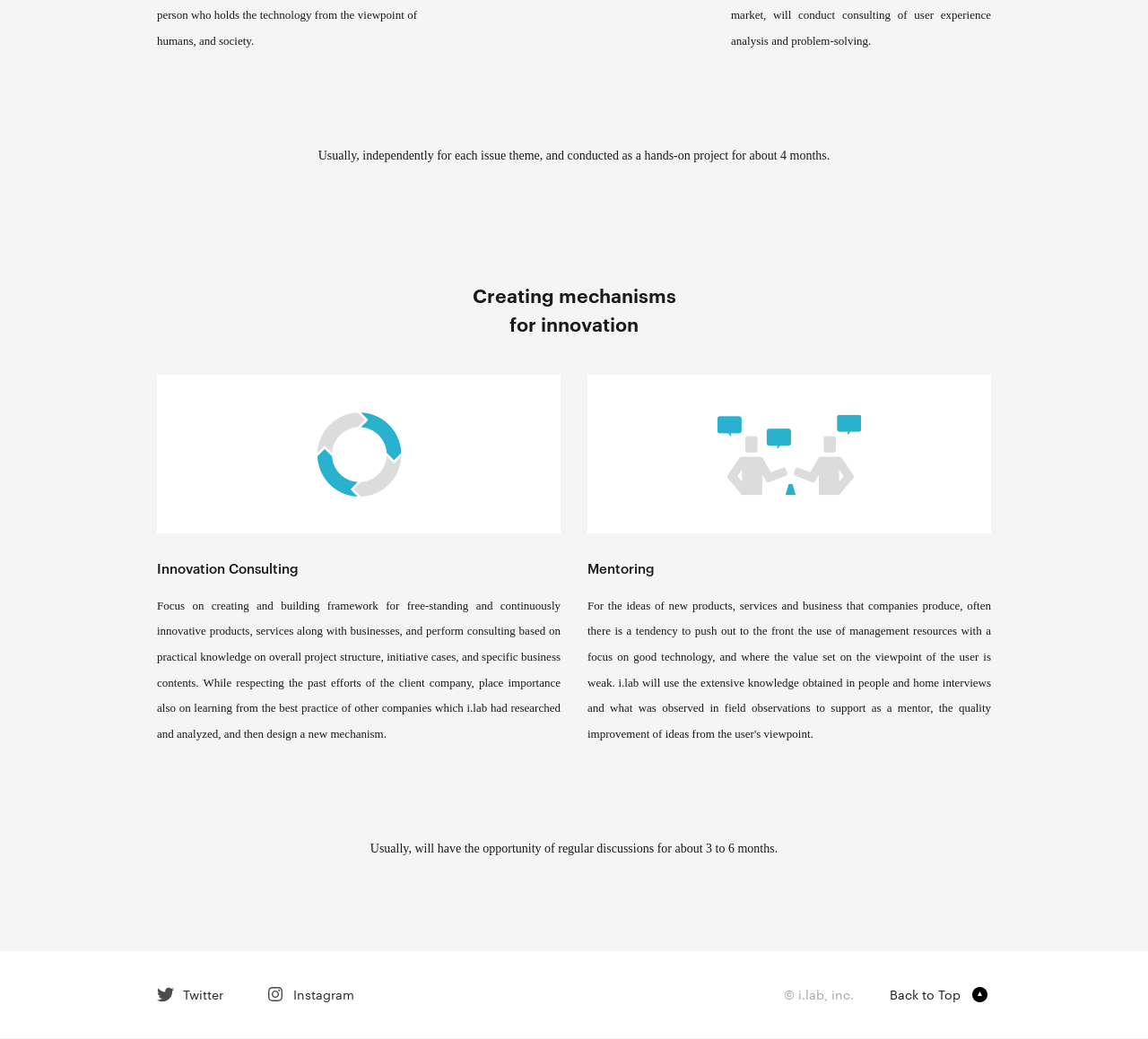Give the bounding box coordinates for the element described as: "Back to Top".

[0.775, 0.95, 0.86, 0.964]